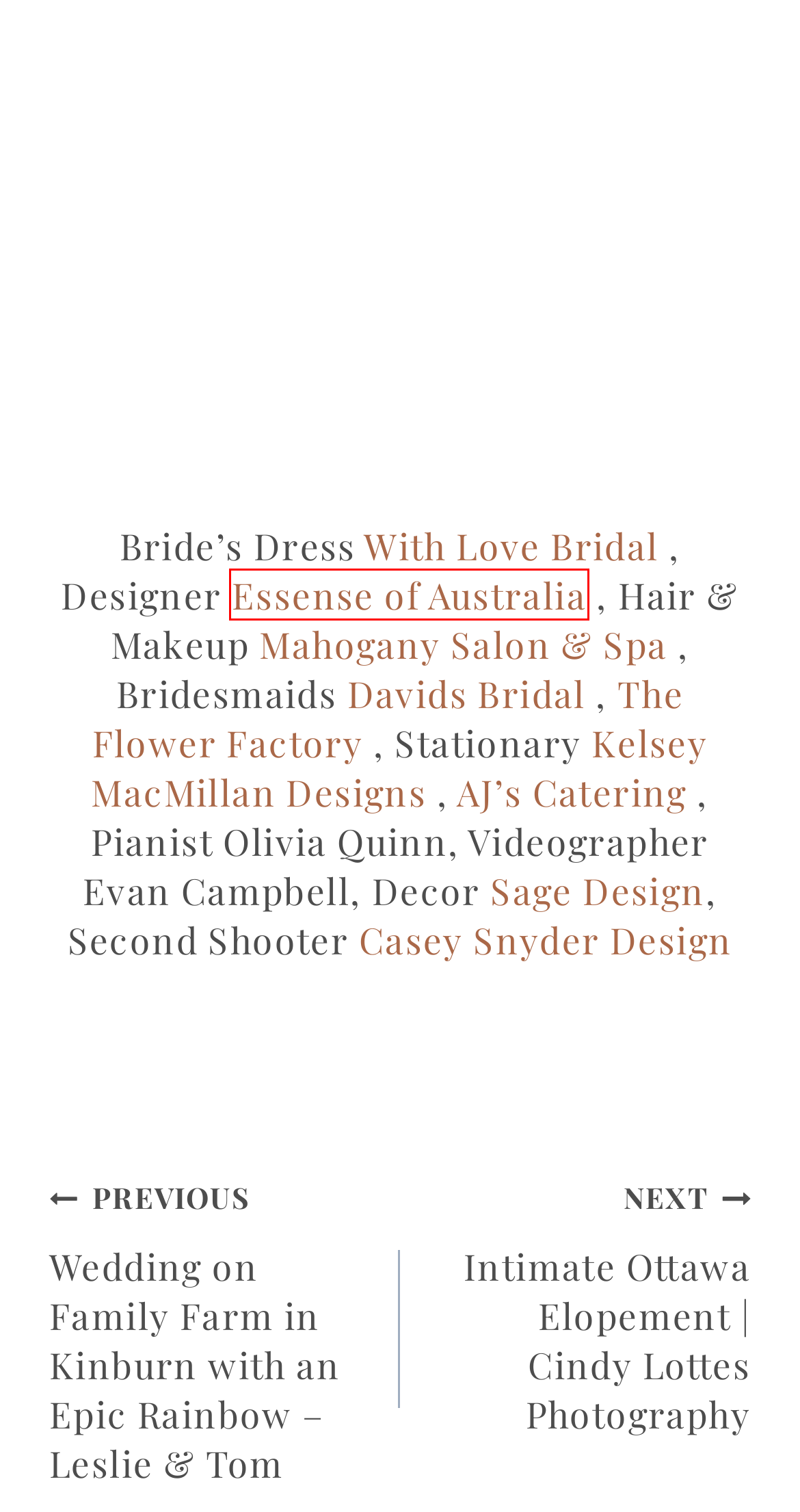You are provided with a screenshot of a webpage where a red rectangle bounding box surrounds an element. Choose the description that best matches the new webpage after clicking the element in the red bounding box. Here are the choices:
A. Mahogany Salon and Spa |
B. Julie-Ann + Trevor - Marshes Golf Club Kanata Winter Wedding - Cindy Lottes Photography
C. Sitemap - Cindy Lottes Photography
D. Intimate Ottawa Elopement | Cindy Lottes Photography - Cindy Lottes Photography
E. Hailey & Chris - Boho Pontiac Wedding - Cindy Lottes Photography
F. Temple's Sugar Bush Fall Wedding - Megan & Kirk - Cindy Lottes Photography
G. Designer Wedding Dresses | Essense of Australia
H. SAGE DESIGNS | Ottawa Wedding Flowers & Event Decor

G